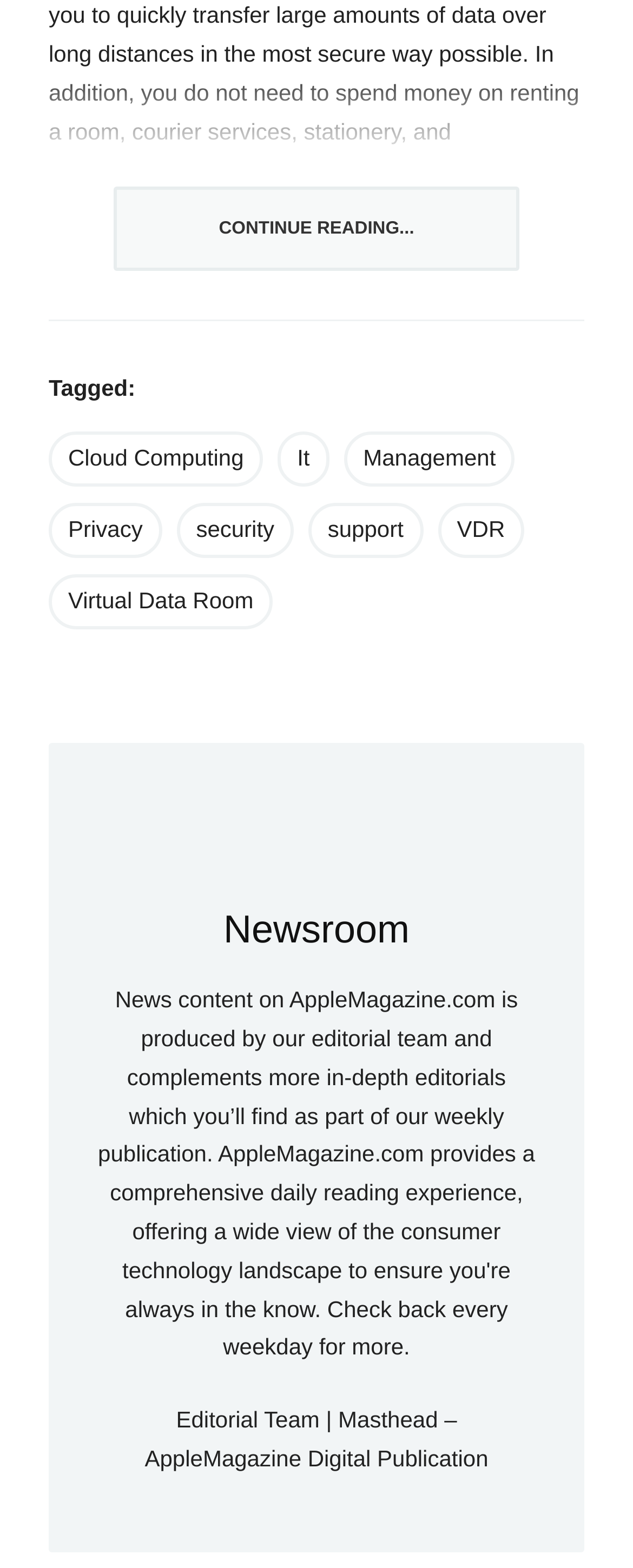Identify the bounding box coordinates of the specific part of the webpage to click to complete this instruction: "Learn about 'Cloud Computing'".

[0.077, 0.276, 0.416, 0.311]